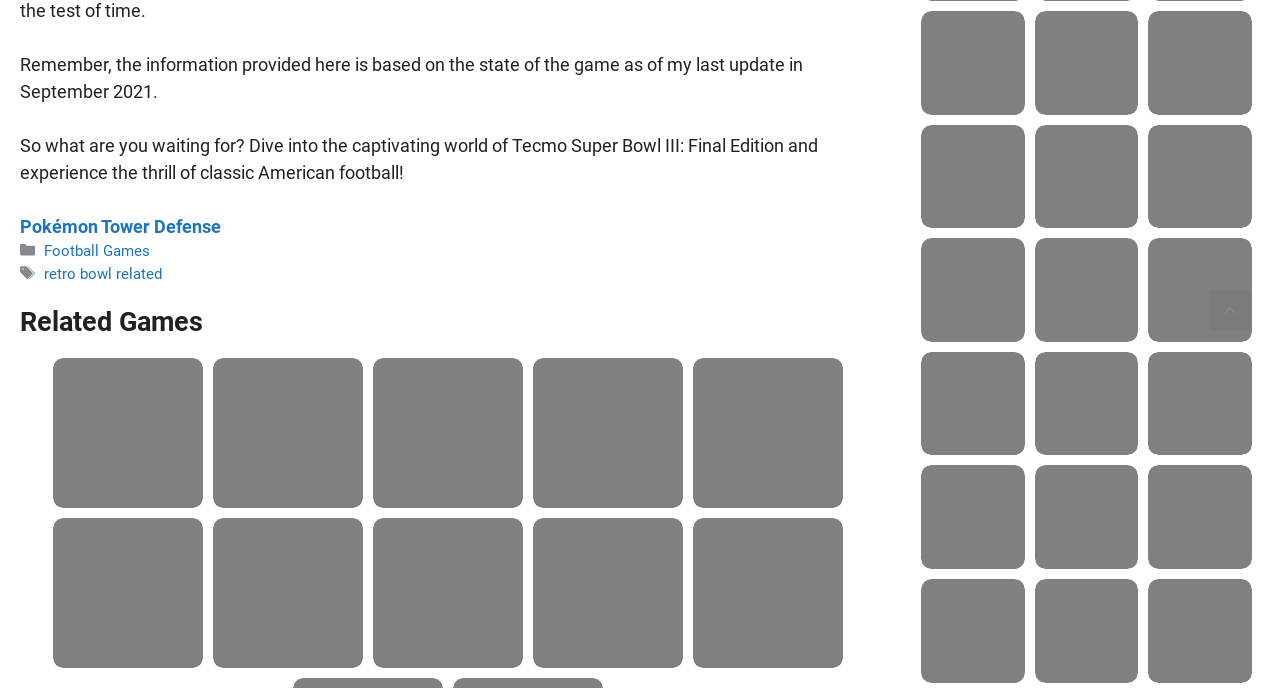Determine the bounding box coordinates of the element's region needed to click to follow the instruction: "Click on the 'Drive Mad' link". Provide these coordinates as four float numbers between 0 and 1, formatted as [left, top, right, bottom].

[0.72, 0.074, 0.8, 0.105]